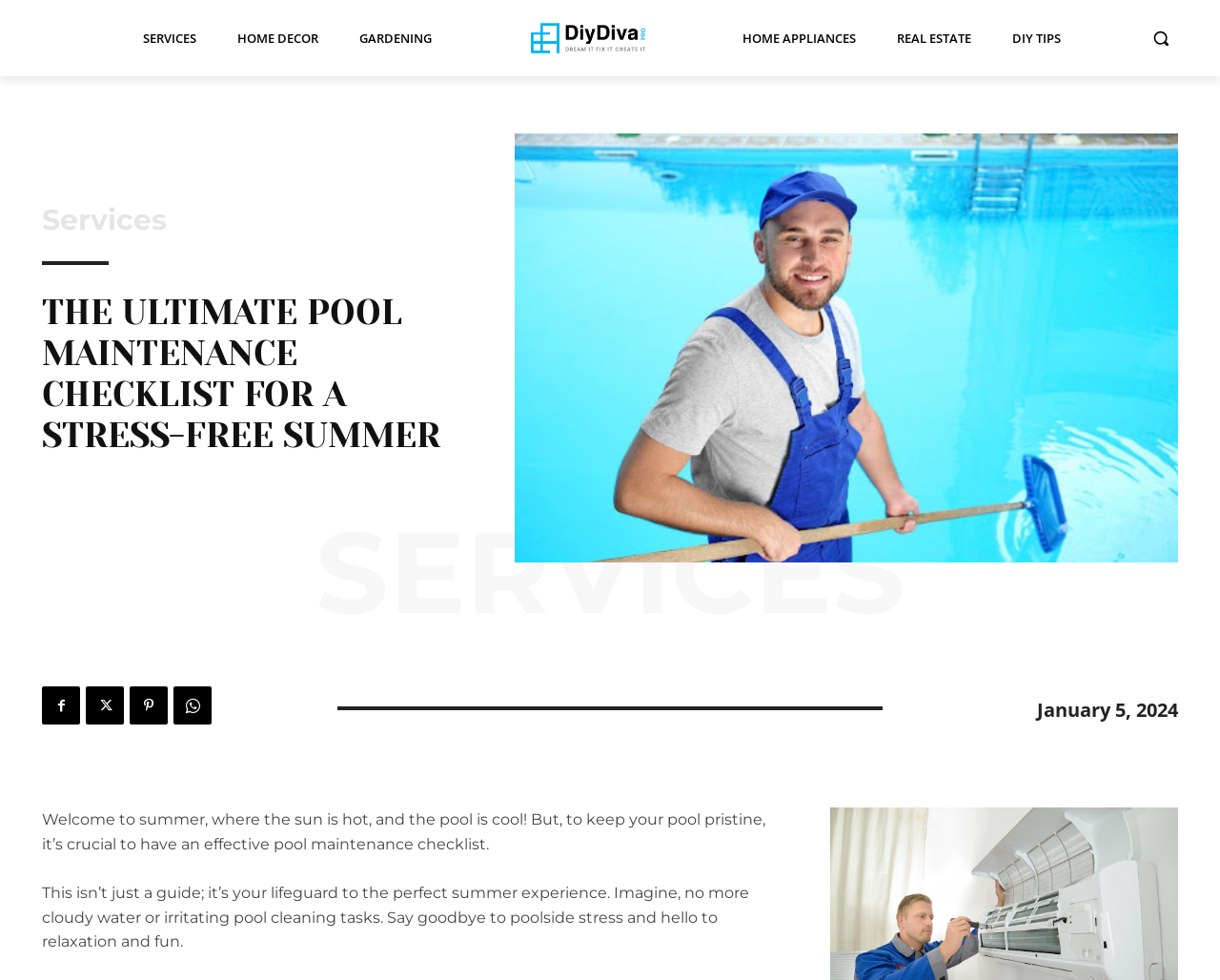Using the description: "Home Appliances", determine the UI element's bounding box coordinates. Ensure the coordinates are in the format of four float numbers between 0 and 1, i.e., [left, top, right, bottom].

[0.598, 0.0, 0.713, 0.078]